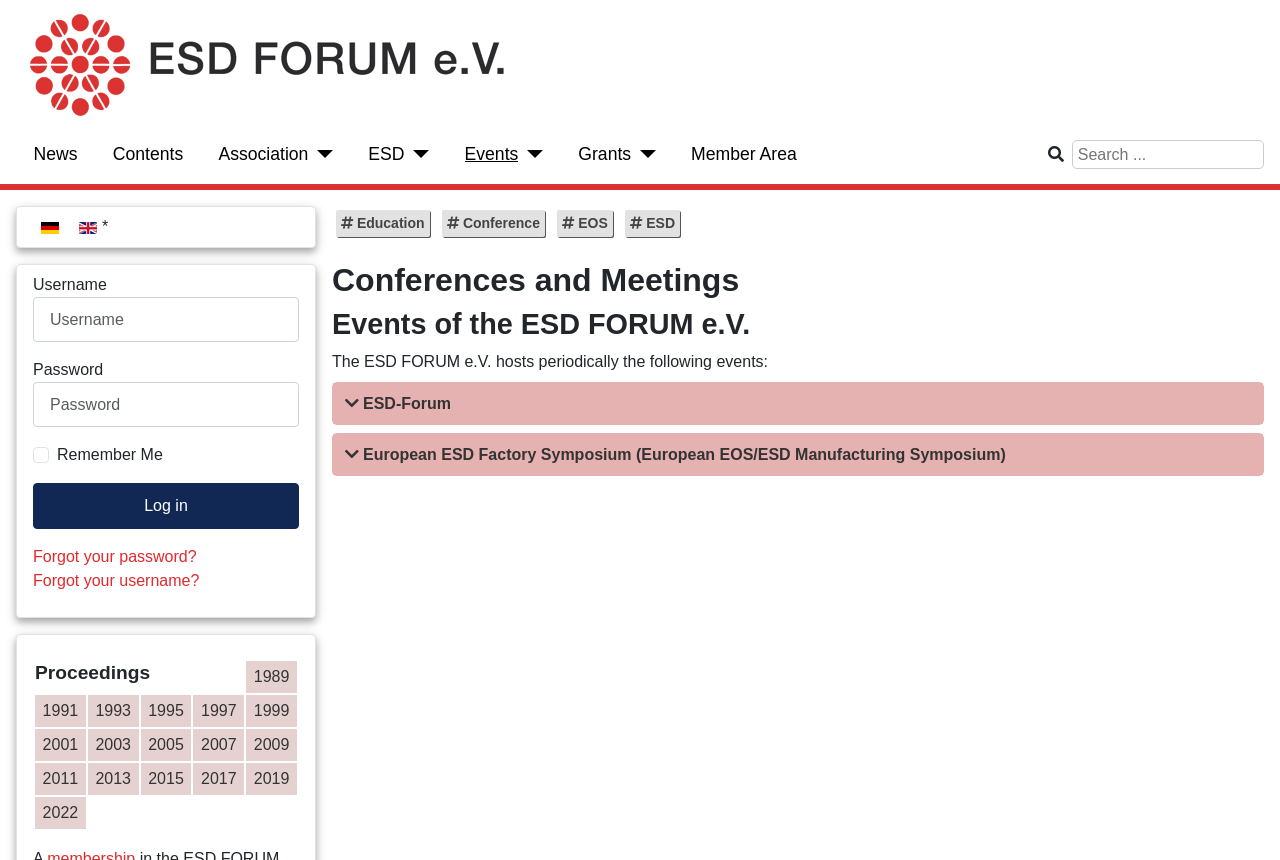What is the title or heading displayed on the webpage?

Conferences and Meetings